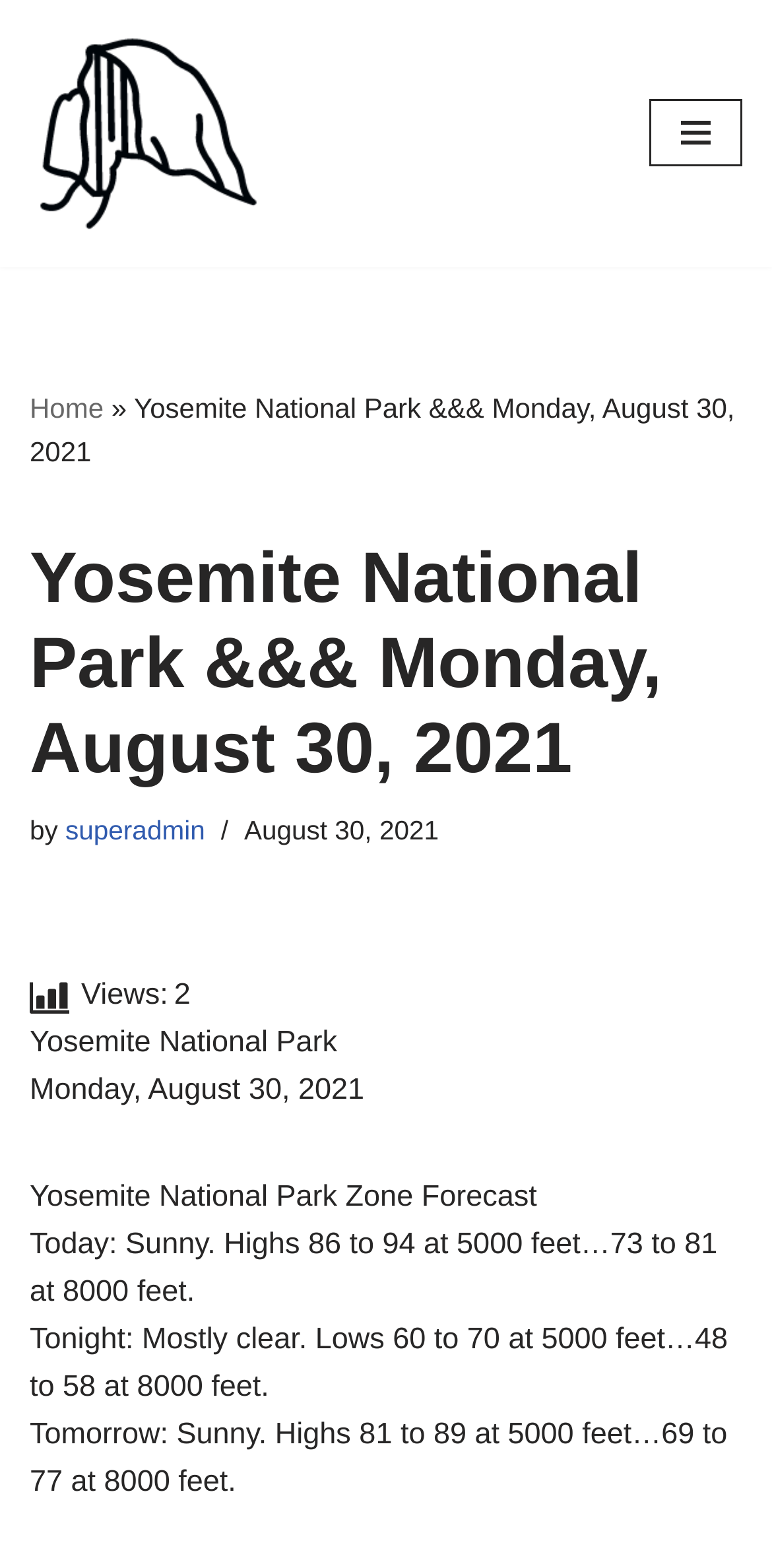Construct a comprehensive description capturing every detail on the webpage.

The webpage is about Yosemite National Park, with a focus on the weather forecast. At the top left, there is a "Skip to content" link. Next to it, on the top center, is a link to "Yosemite News". On the top right, there is a "Navigation Menu" button that, when expanded, reveals a menu with a "Home" link and a heading that displays the title of the webpage, "Yosemite National Park &&& Monday, August 30, 2021".

Below the navigation menu, there is a large heading that repeats the title of the webpage. Underneath, there is a line of text that reads "by superadmin" followed by a timestamp of "August 30, 2021". To the left of this text, there is a small image.

The main content of the webpage is divided into sections, with the first section displaying the title "Yosemite National Park" and the date "Monday, August 30, 2021". Below this, there is a section titled "Yosemite National Park Zone Forecast" that contains three paragraphs of text. The first paragraph describes the weather for today, the second for tonight, and the third for tomorrow. The text provides details about the highs and lows at different elevations.

Overall, the webpage has a simple layout with a focus on providing weather information for Yosemite National Park.